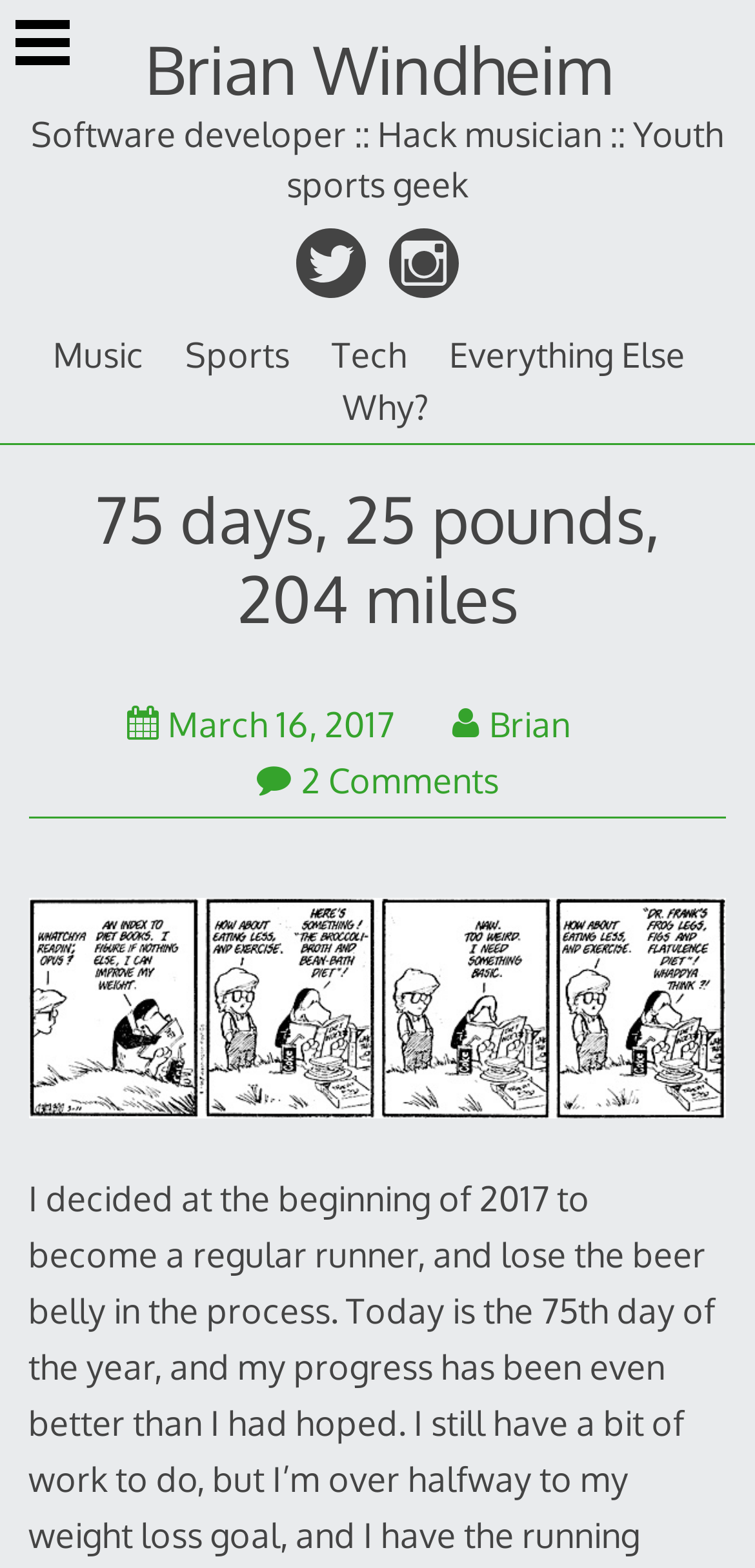What is the author's profession?
Please interpret the details in the image and answer the question thoroughly.

I inferred this from the subheading 'Software developer :: Hack musician :: Youth sports geek' which suggests that the author is a software developer, among other things.